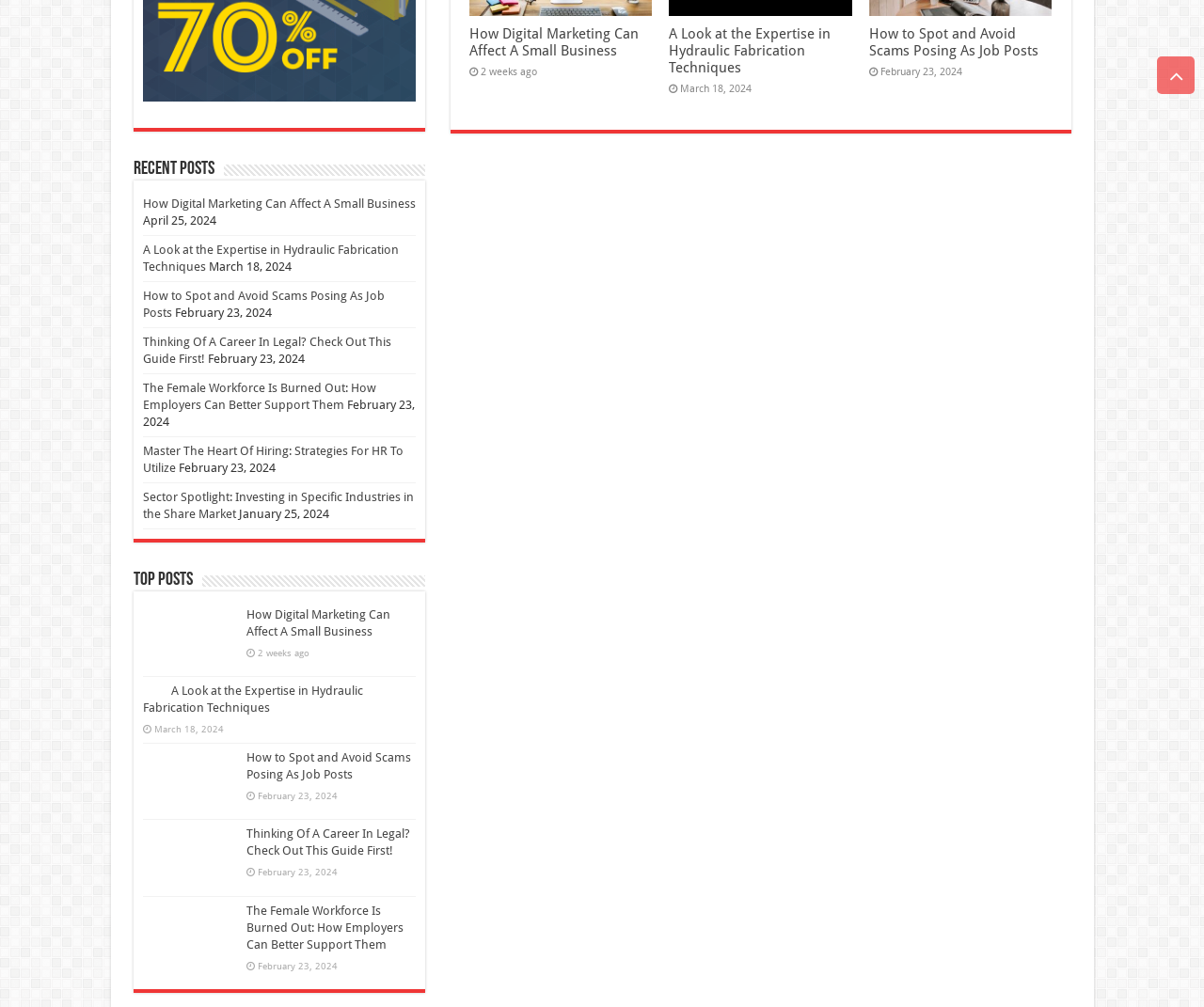Find the bounding box coordinates of the element to click in order to complete this instruction: "Scroll to top". The bounding box coordinates must be four float numbers between 0 and 1, denoted as [left, top, right, bottom].

[0.961, 0.056, 0.992, 0.093]